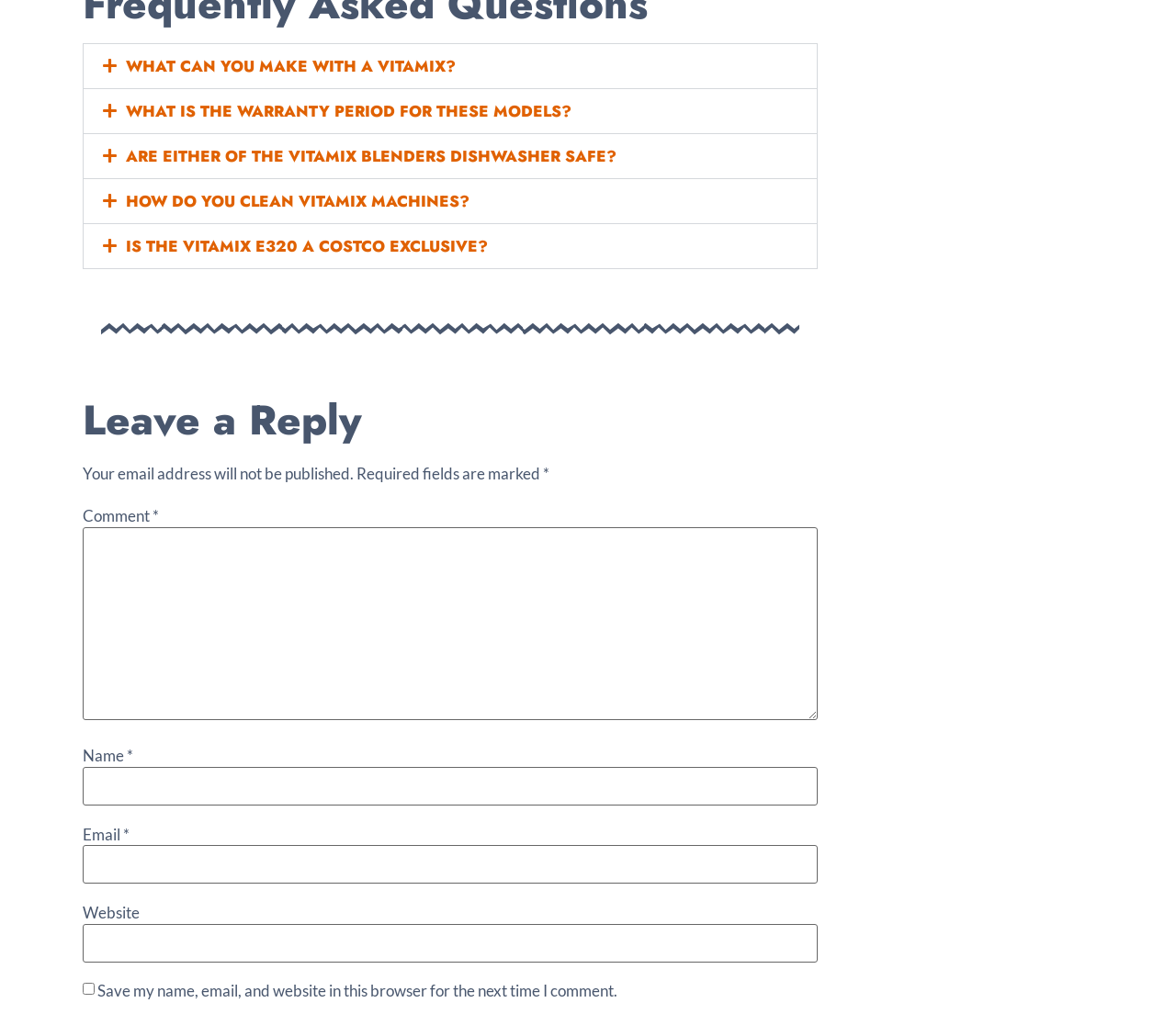Please give a concise answer to this question using a single word or phrase: 
What is the topic of the first button?

Vitamix